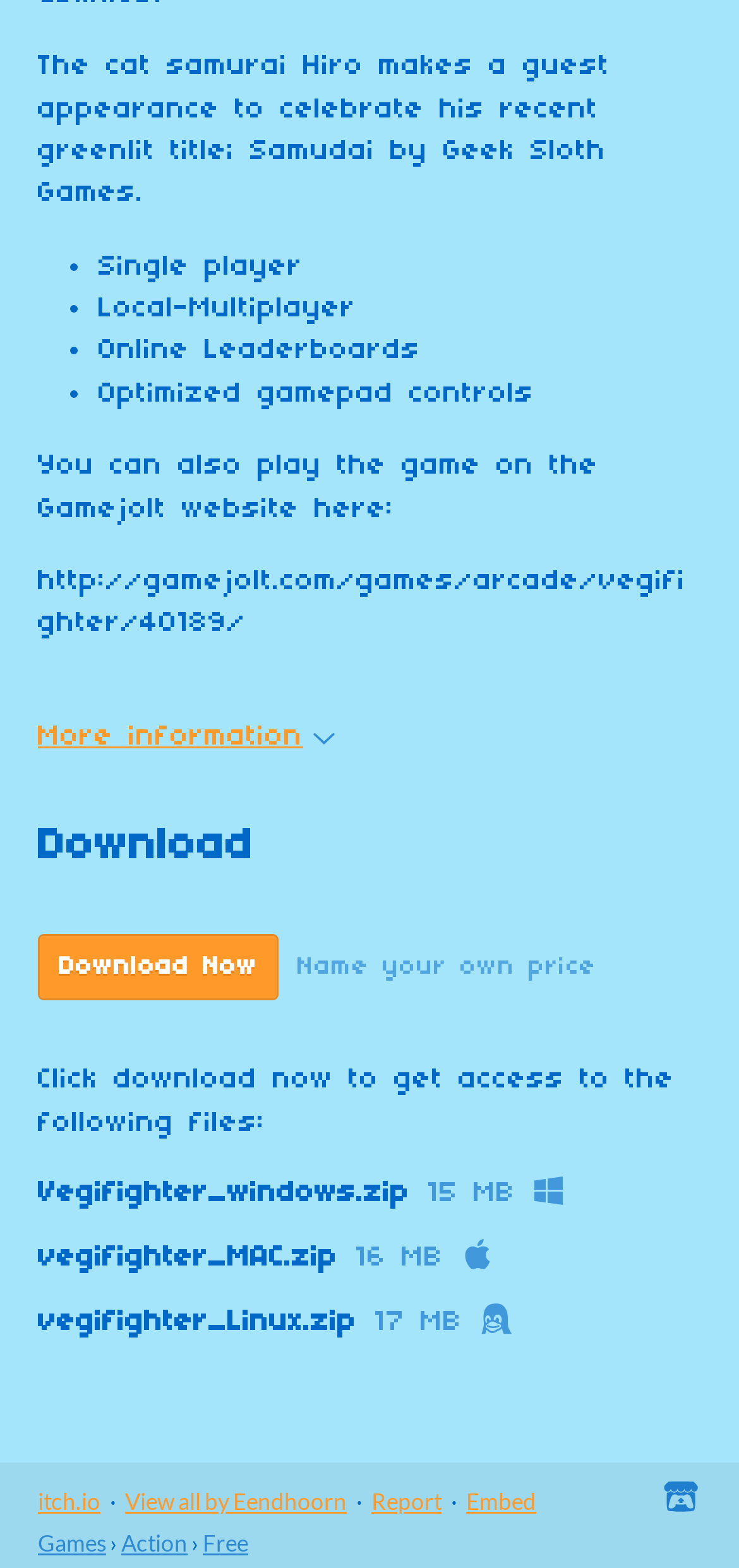Determine the bounding box coordinates of the region to click in order to accomplish the following instruction: "Download the game now". Provide the coordinates as four float numbers between 0 and 1, specifically [left, top, right, bottom].

[0.051, 0.596, 0.377, 0.638]